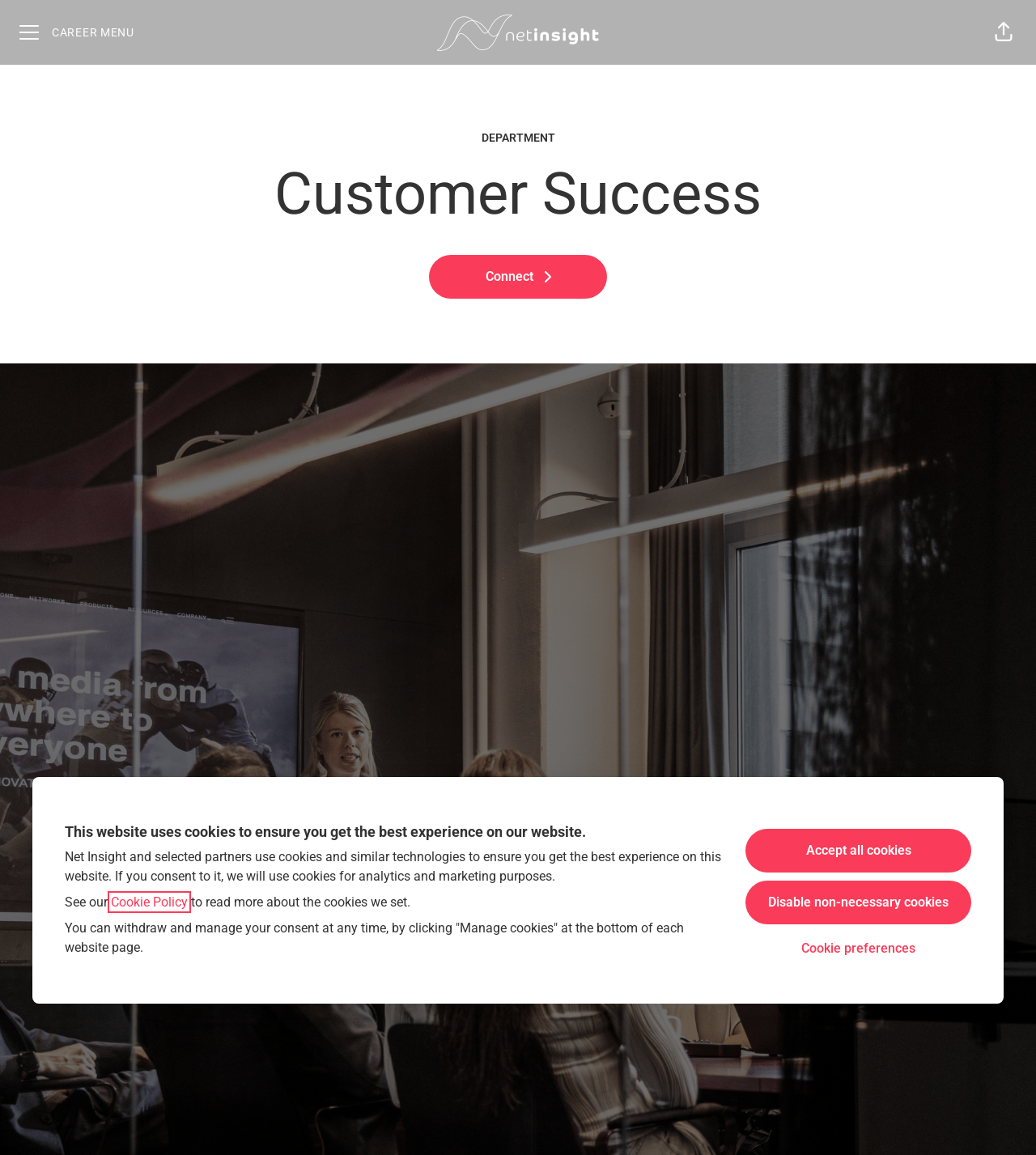Please find the main title text of this webpage.

This website uses cookies to ensure you get the best experience on our website.